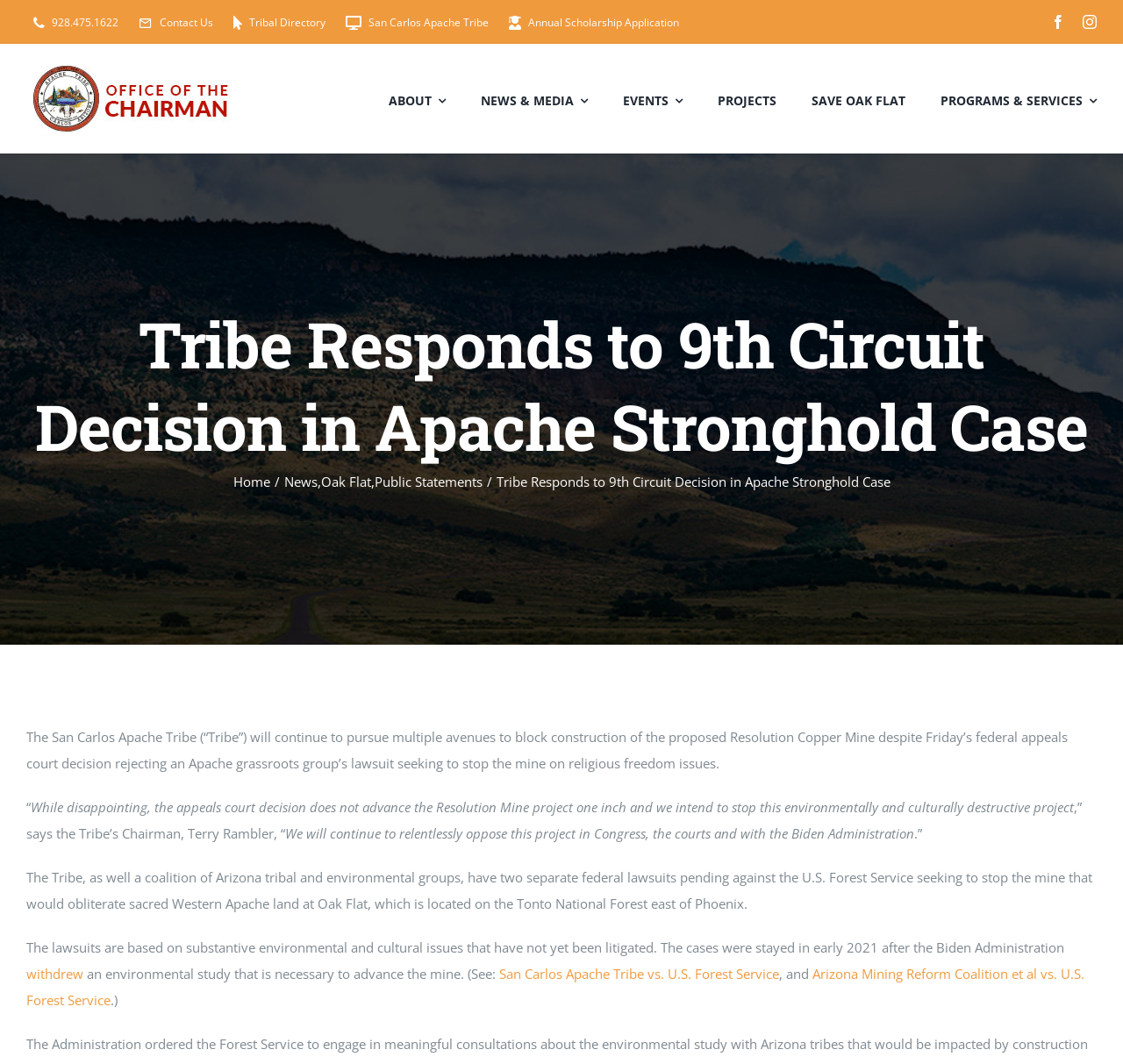What is the name of the chairman of the tribe?
Respond to the question with a single word or phrase according to the image.

Terry Rambler